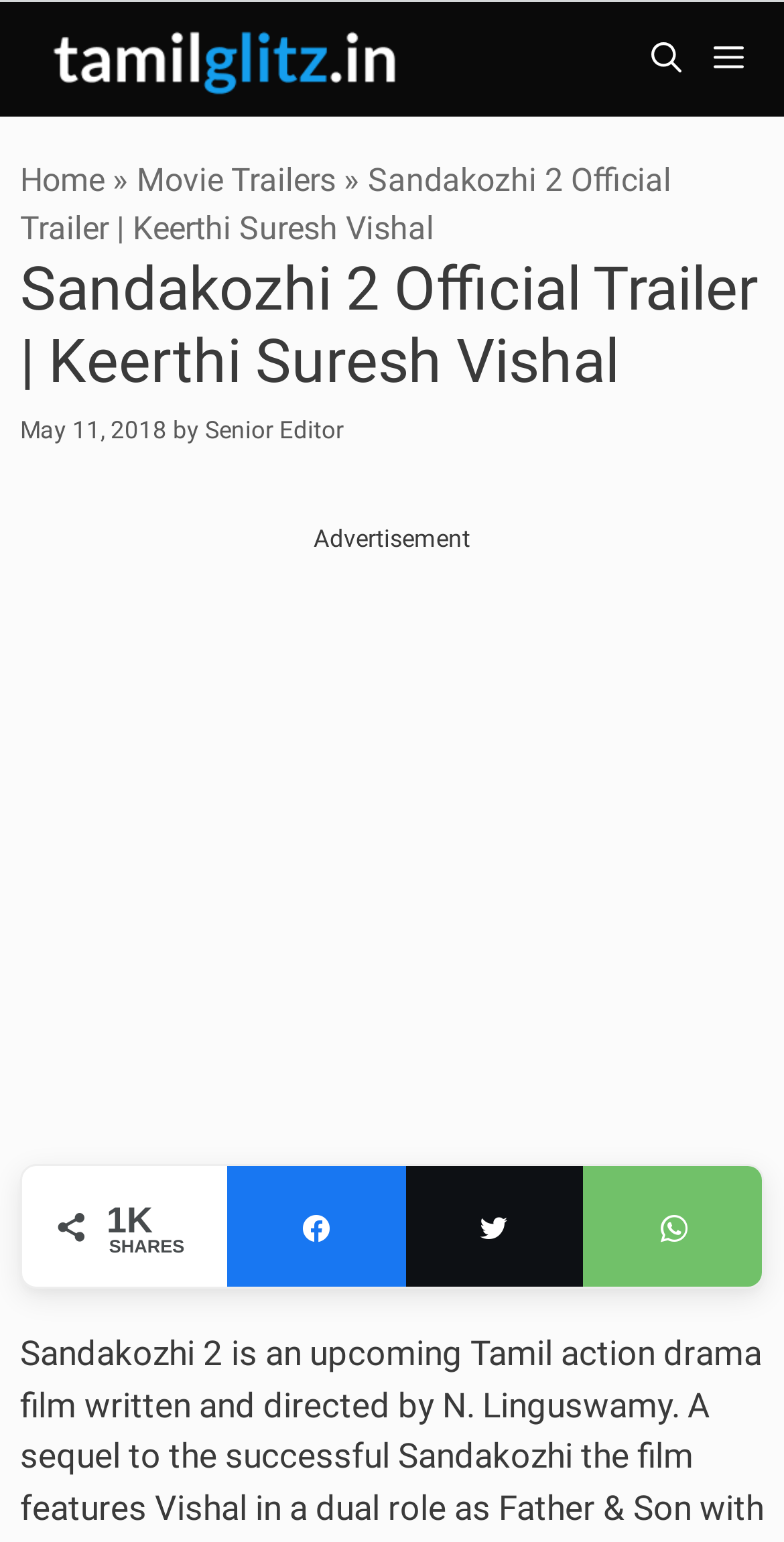Identify the bounding box coordinates of the element to click to follow this instruction: 'Select an archive'. Ensure the coordinates are four float values between 0 and 1, provided as [left, top, right, bottom].

None